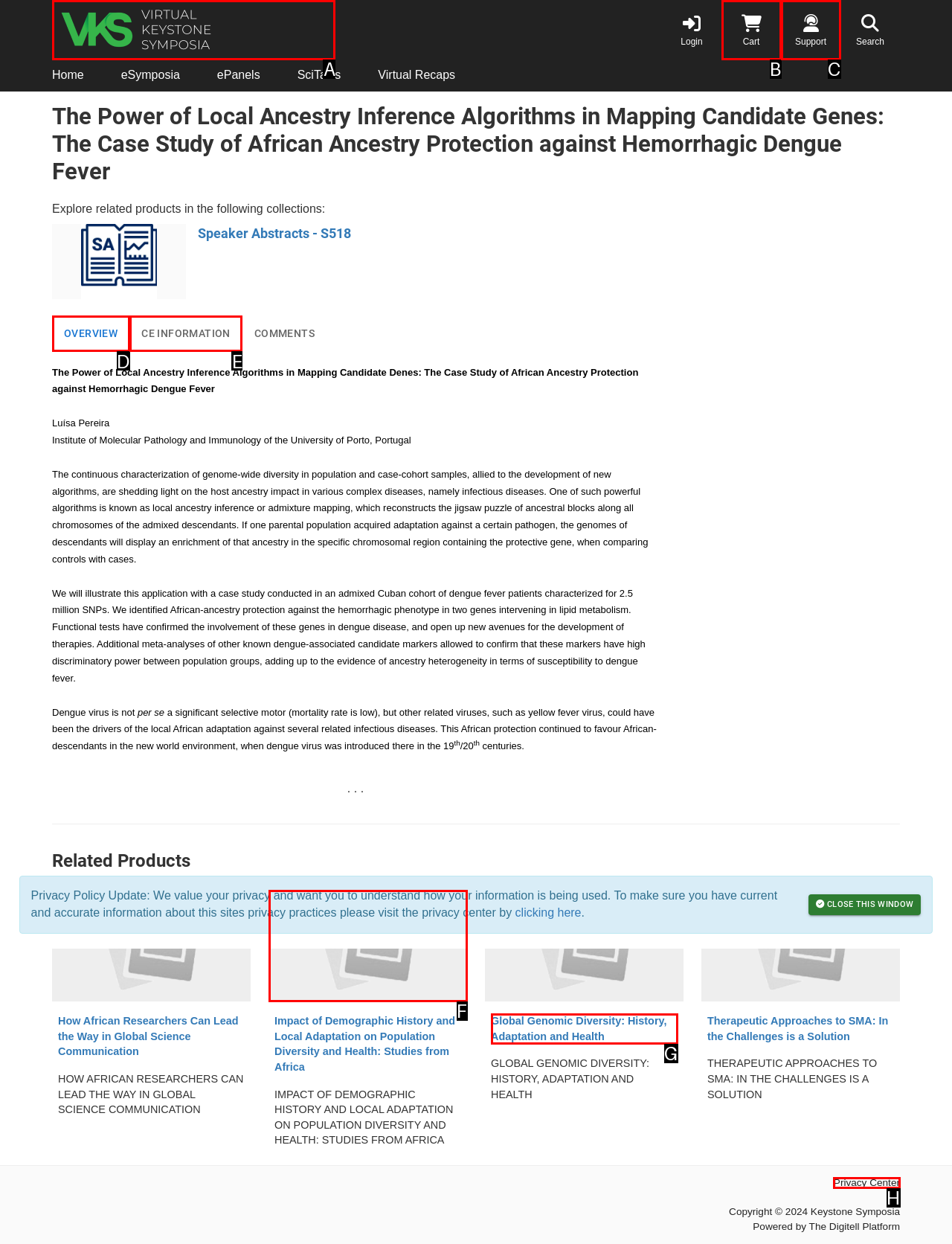Which lettered option should be clicked to achieve the task: Click the Keystone Symposia logo? Choose from the given choices.

A